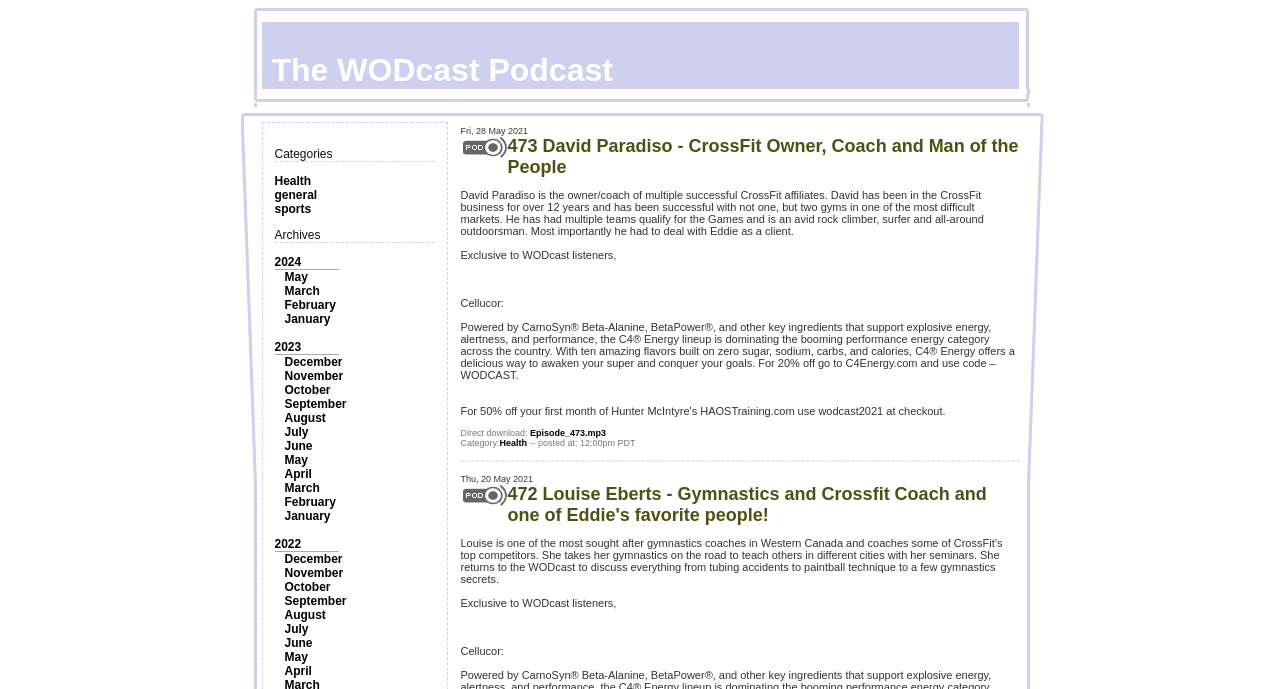What is the title of the first podcast episode?
Examine the screenshot and reply with a single word or phrase.

473 David Paradiso - CrossFit Owner, Coach and Man of the People